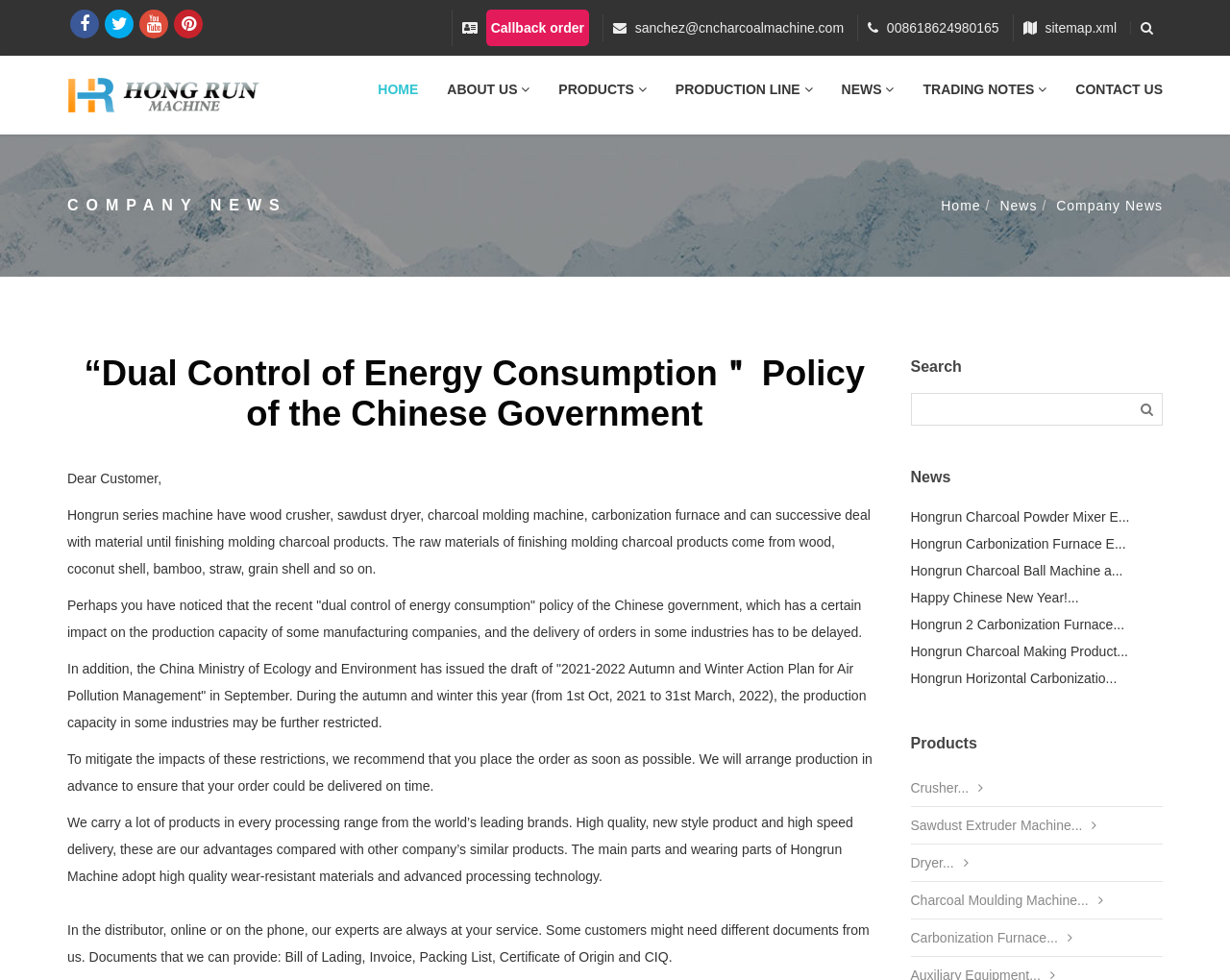Provide a brief response using a word or short phrase to this question:
What is the company's main product?

Charcoal products